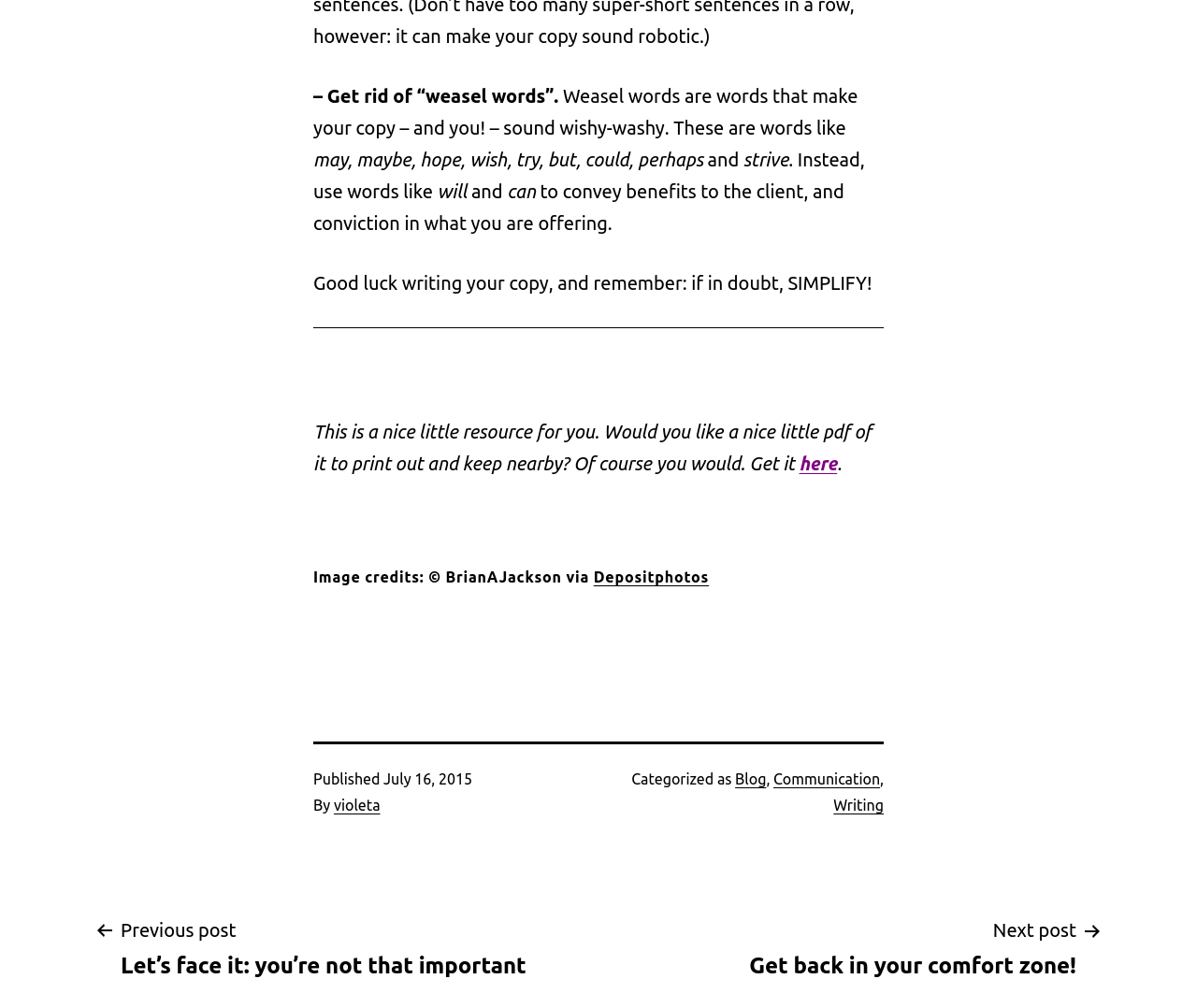Observe the image and answer the following question in detail: What is the author offering as a resource?

The author is offering a nice little resource, which is a PDF that readers can print out and keep nearby. This resource is related to the topic of avoiding 'weasel words' in copywriting and is available for download via a link on the webpage.